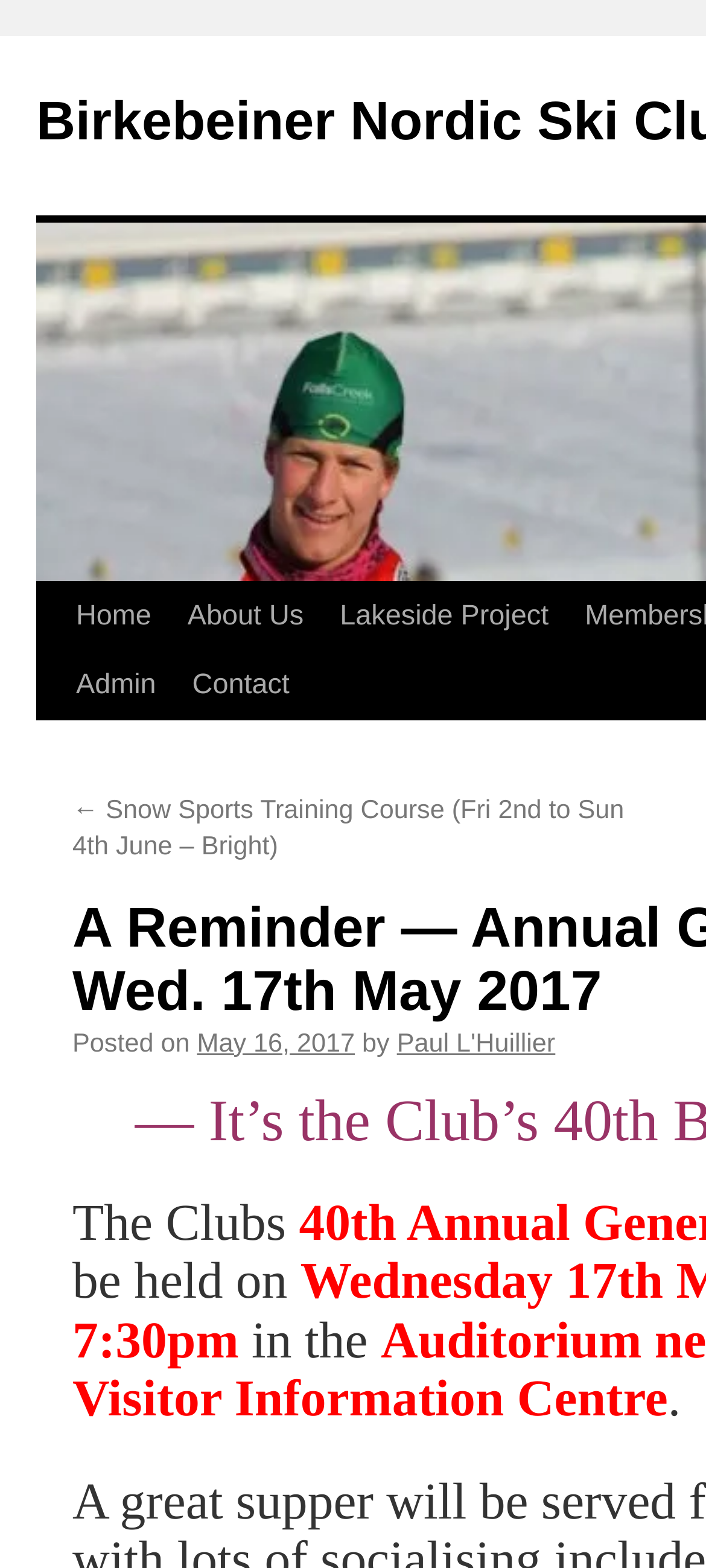Given the webpage screenshot and the description, determine the bounding box coordinates (top-left x, top-left y, bottom-right x, bottom-right y) that define the location of the UI element matching this description: Lakeside Project

[0.456, 0.372, 0.803, 0.416]